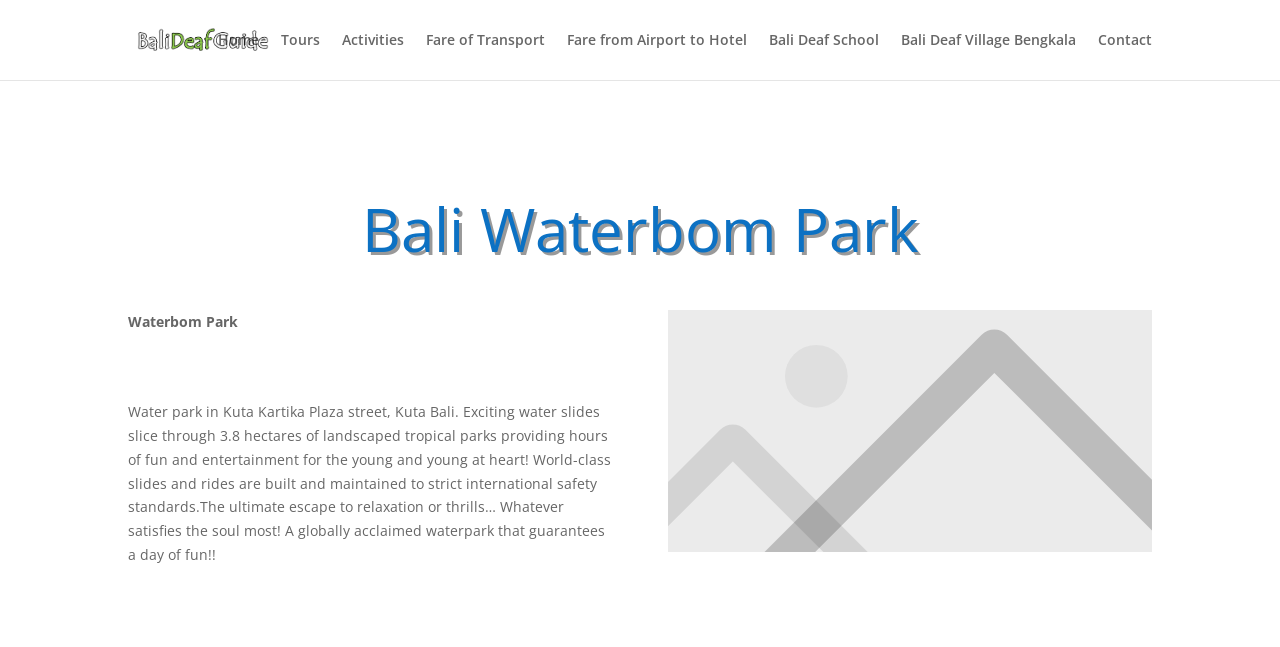Determine the bounding box coordinates of the UI element that matches the following description: "Activities". The coordinates should be four float numbers between 0 and 1 in the format [left, top, right, bottom].

[0.267, 0.051, 0.316, 0.124]